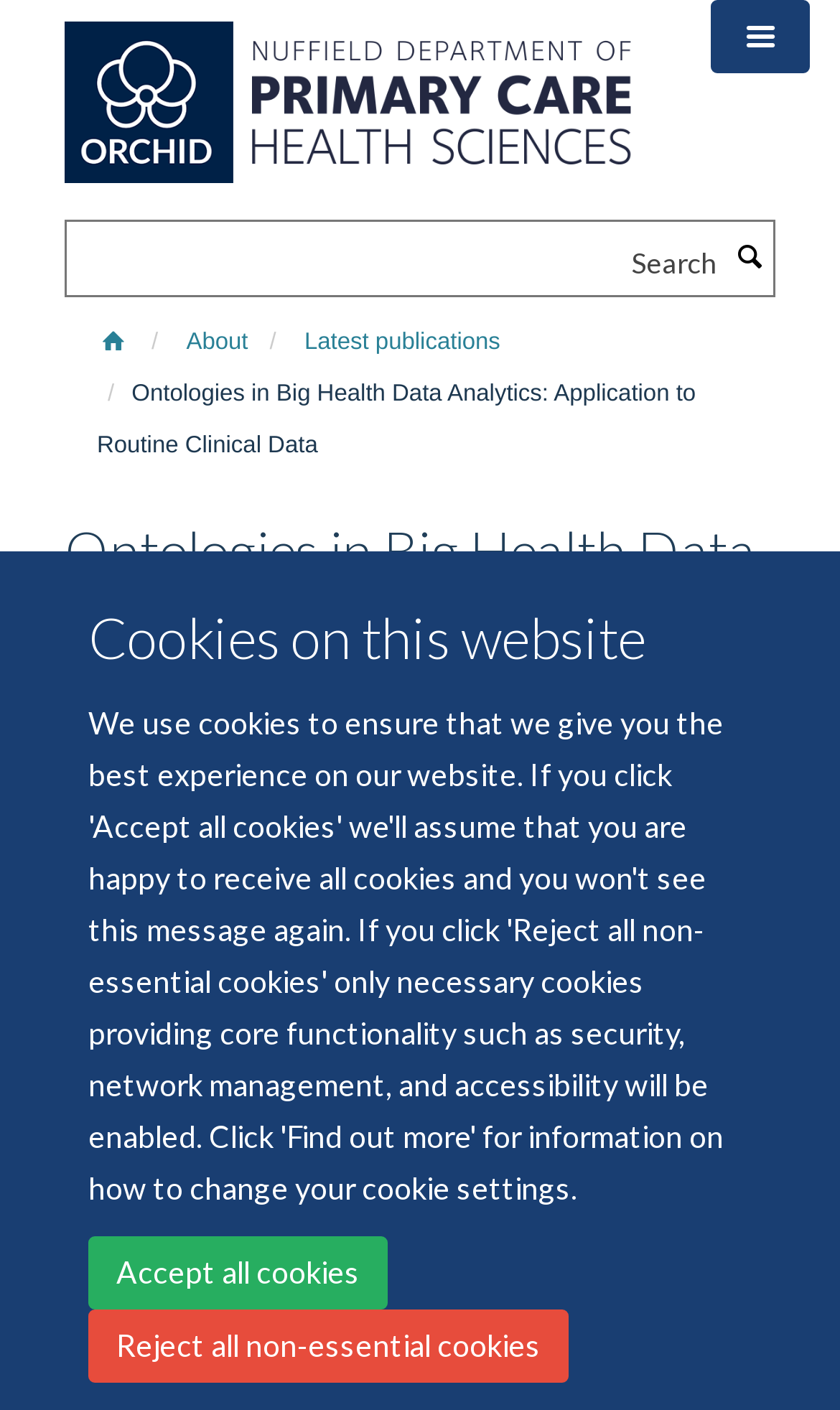Articulate a complete and detailed caption of the webpage elements.

The webpage appears to be an article or publication page, with a focus on the topic of "Ontologies in Big Health Data Analytics: Application to Routine Clinical Data". 

At the top left corner, there is a link to "Skip to main content". Below this, there is a section about cookies on the website, with two links to "Accept all cookies" and "Reject all non-essential cookies". 

To the right of the cookies section, there is a link to "Orchid" accompanied by an image of the Orchid logo. 

In the top right corner, there is a button to "Toggle menu". 

Below the top section, there is a search bar with a label "Search" and a search button. 

To the right of the search bar, there are several links to different sections of the website, including "About" and "Latest publications". 

The main content of the page begins with a heading that matches the title of the page, "Ontologies in Big Health Data Analytics: Application to Routine Clinical Data". Below this, there is a subheading with the authors' names, "Liyanage H., Williams J., Byford R., Stergioulas L., De Lusignan S.".